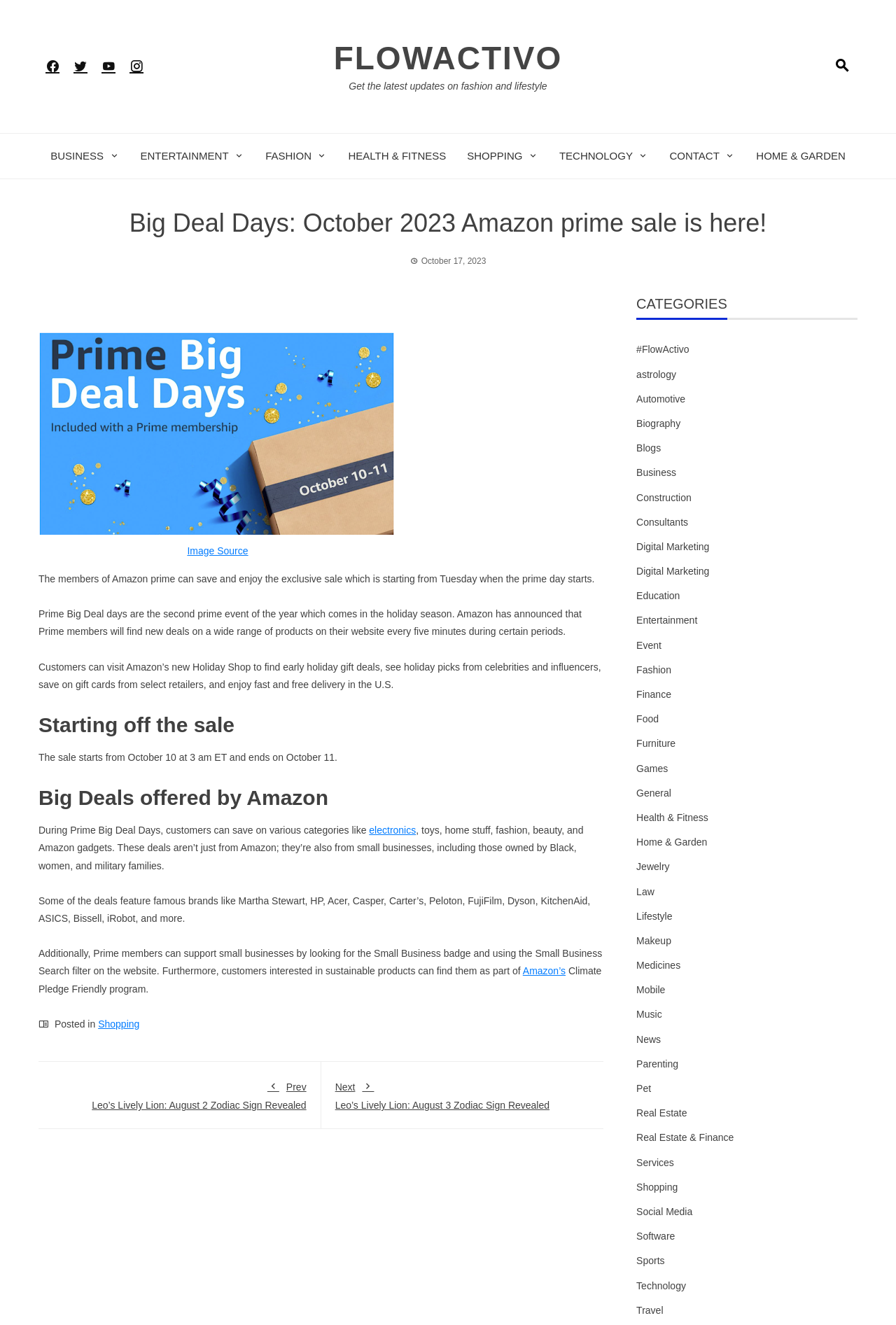Please examine the image and provide a detailed answer to the question: What is the category of products that includes Martha Stewart and HP?

The answer can be found in the article section of the webpage, where it is mentioned that 'Some of the deals feature famous brands like Martha Stewart, HP, Acer, Casper, Carter’s, Peloton, FujiFilm, Dyson, KitchenAid, ASICS, Bissell, iRobot, and more.'